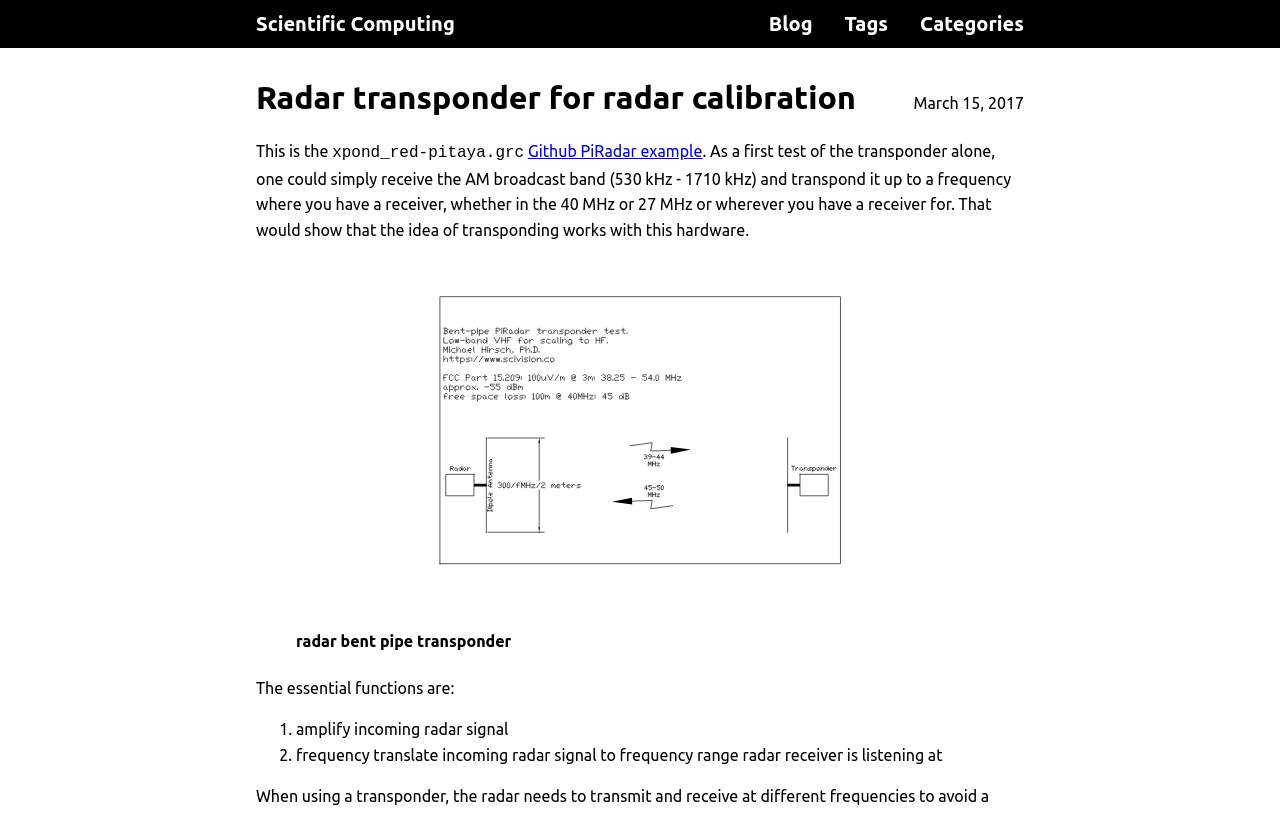From the details in the image, provide a thorough response to the question: What is the name of the Github example mentioned?

The webpage mentions a Github example called PiRadar, which is likely a project or code repository related to radar transponders and their implementation.